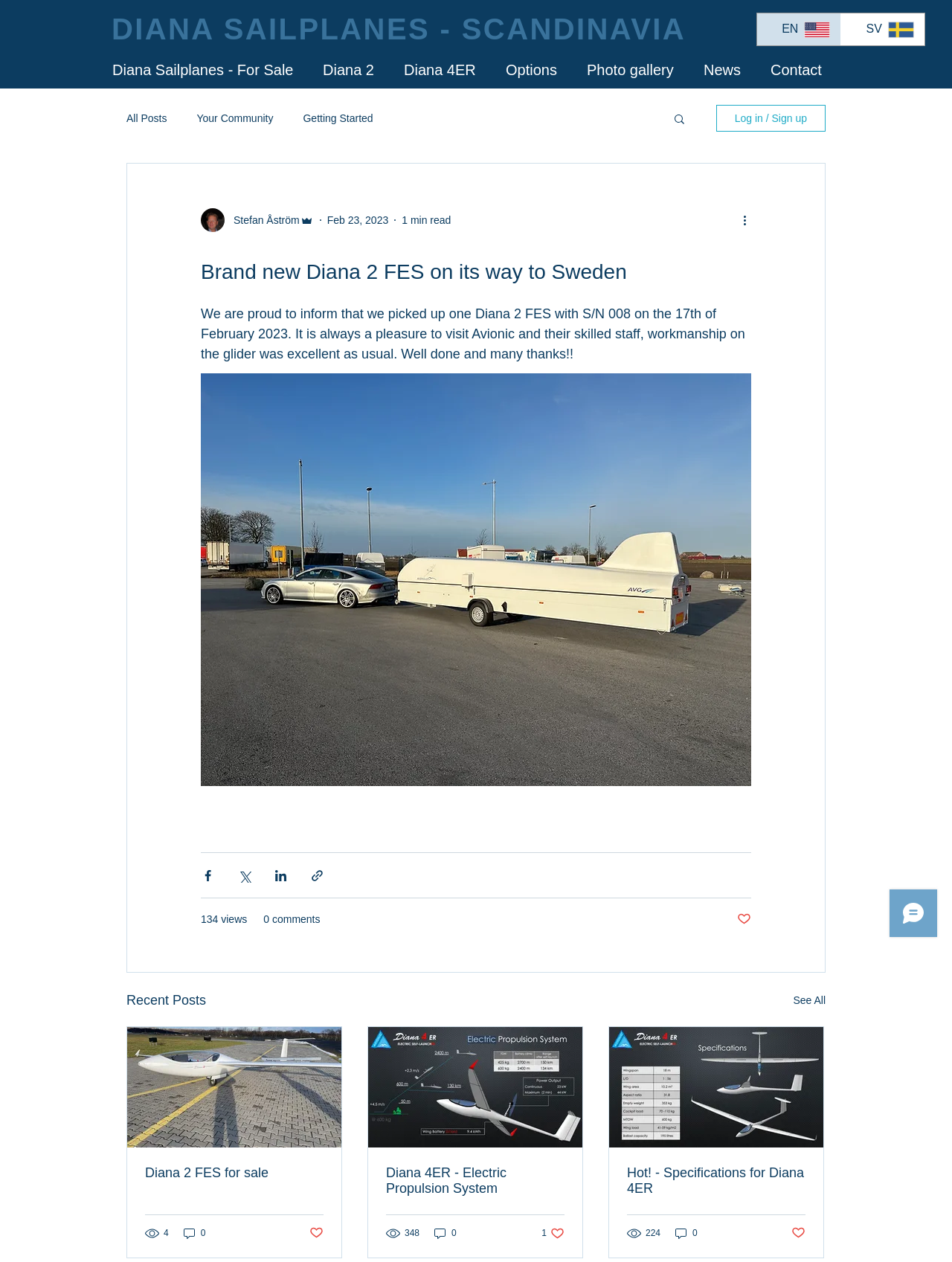Please specify the bounding box coordinates in the format (top-left x, top-left y, bottom-right x, bottom-right y), with all values as floating point numbers between 0 and 1. Identify the bounding box of the UI element described by: 0 comments

[0.277, 0.722, 0.336, 0.735]